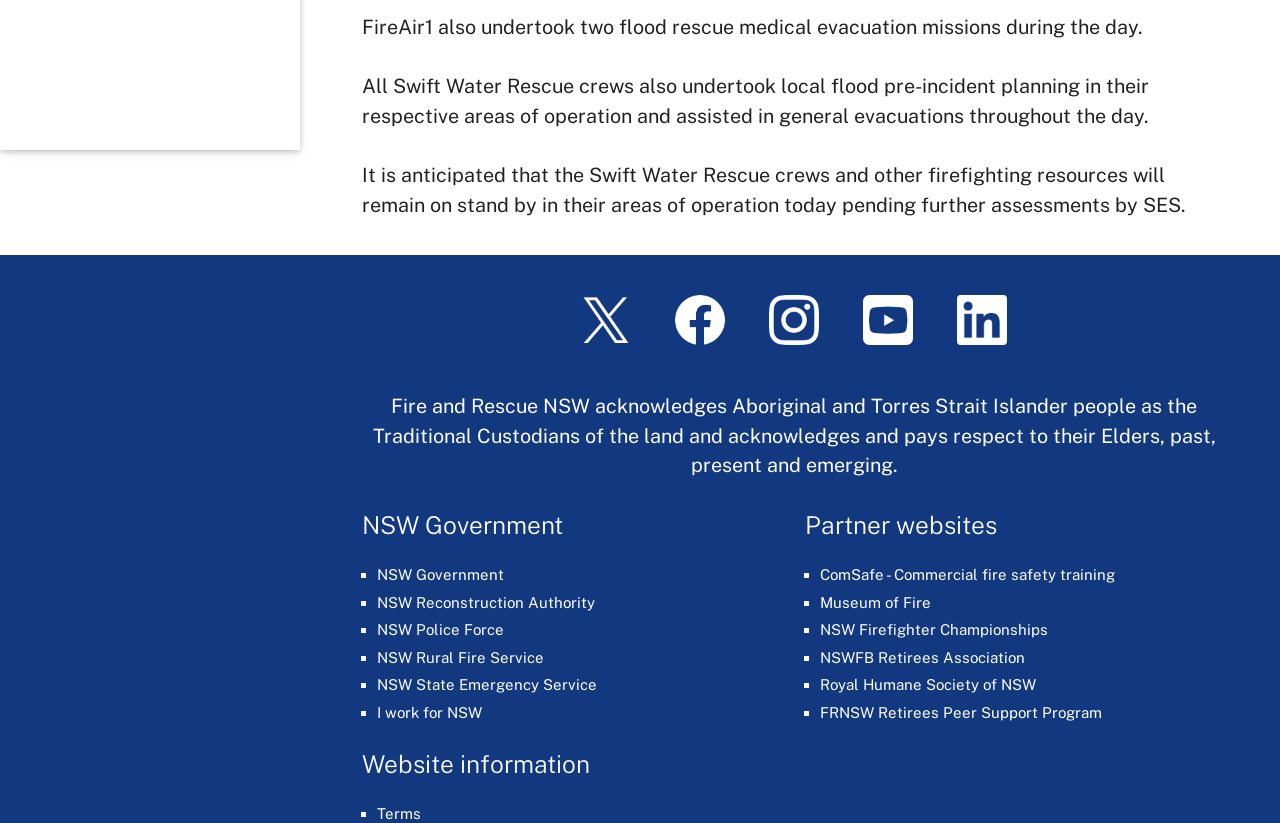Answer the question with a single word or phrase: 
What is FireAir1 doing?

flood rescue medical evacuation